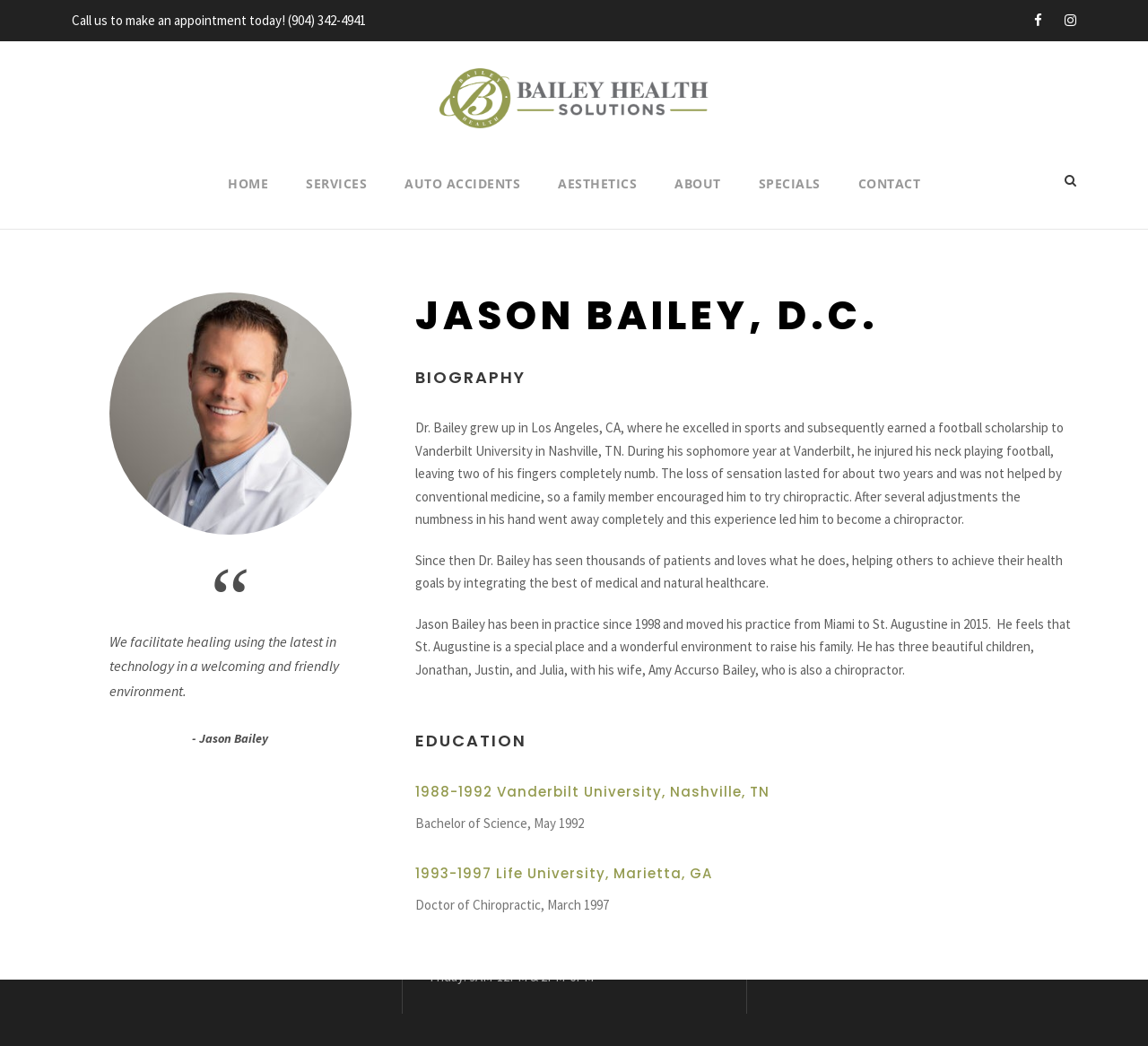Please locate the bounding box coordinates of the element that needs to be clicked to achieve the following instruction: "Learn about the services offered". The coordinates should be four float numbers between 0 and 1, i.e., [left, top, right, bottom].

[0.266, 0.166, 0.32, 0.219]